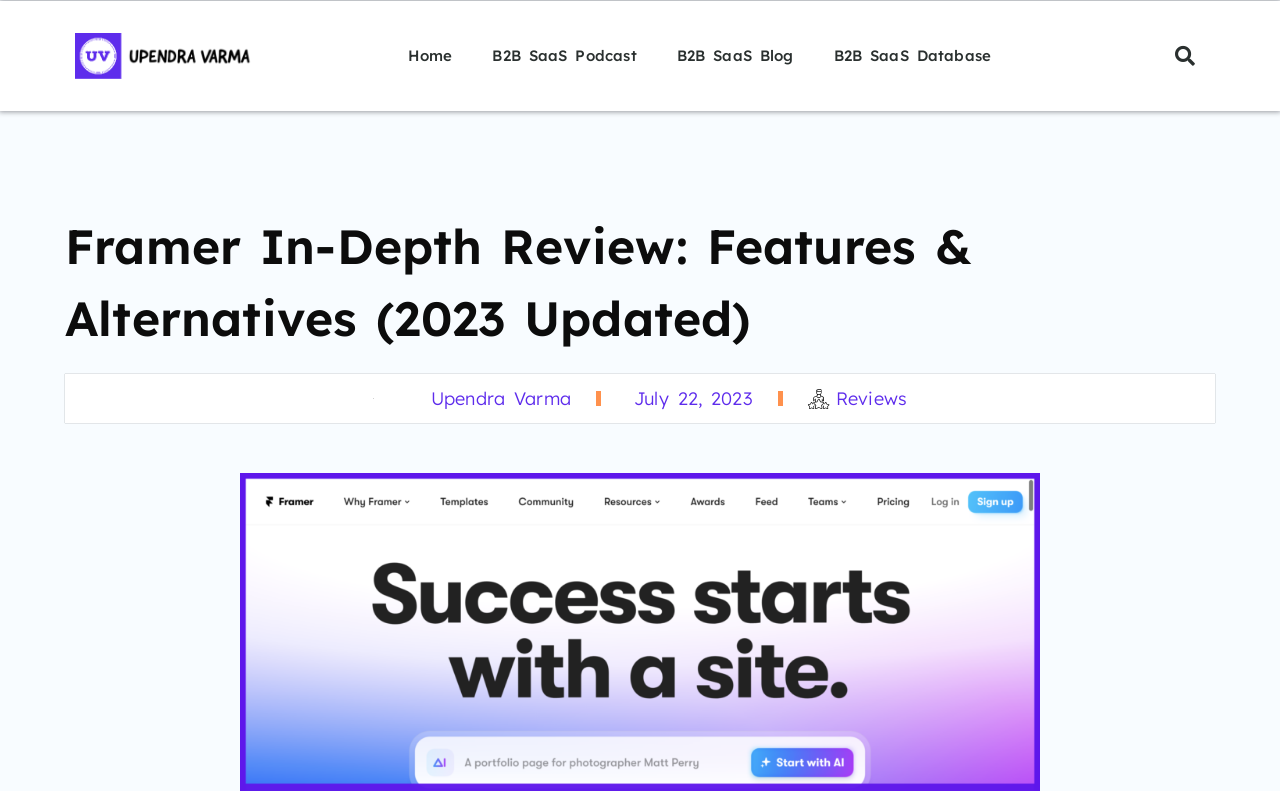Extract the main headline from the webpage and generate its text.

Framer In-Depth Review: Features & Alternatives (2023 Updated)